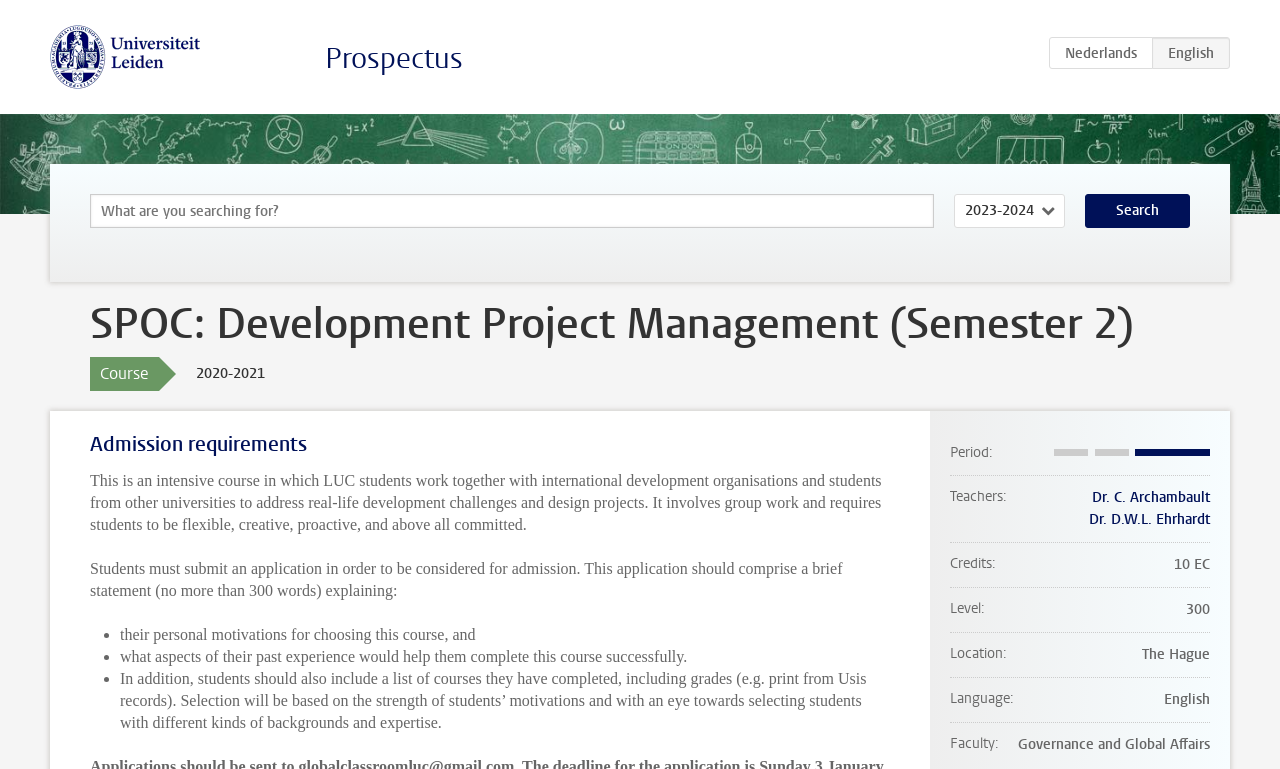Find the bounding box coordinates of the clickable element required to execute the following instruction: "Click on the Prospectus link". Provide the coordinates as four float numbers between 0 and 1, i.e., [left, top, right, bottom].

[0.254, 0.052, 0.362, 0.1]